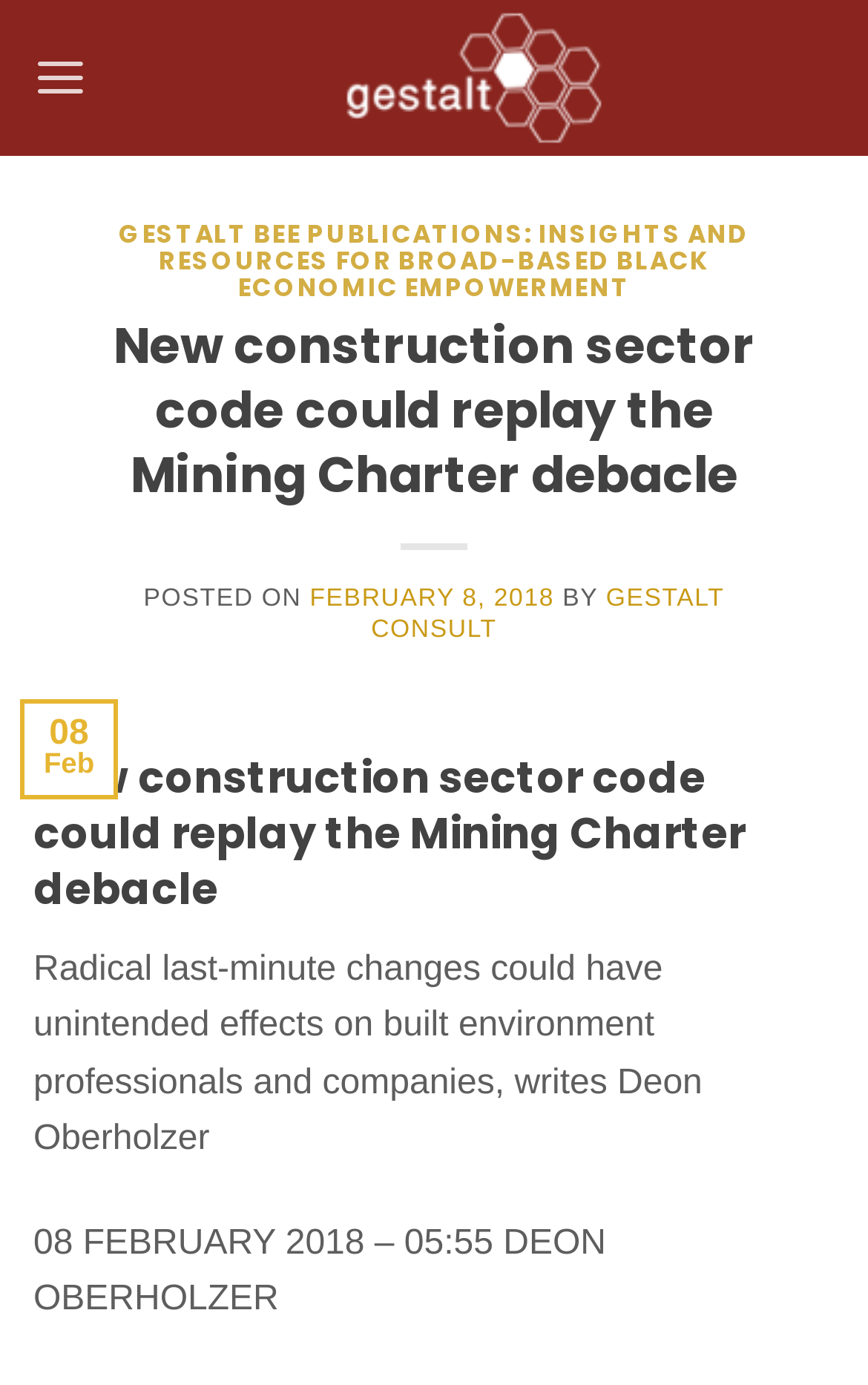When was the article posted?
Give a comprehensive and detailed explanation for the question.

The date of the article can be found at the bottom of the main content section, where it is written as '08 FEBRUARY 2018'.